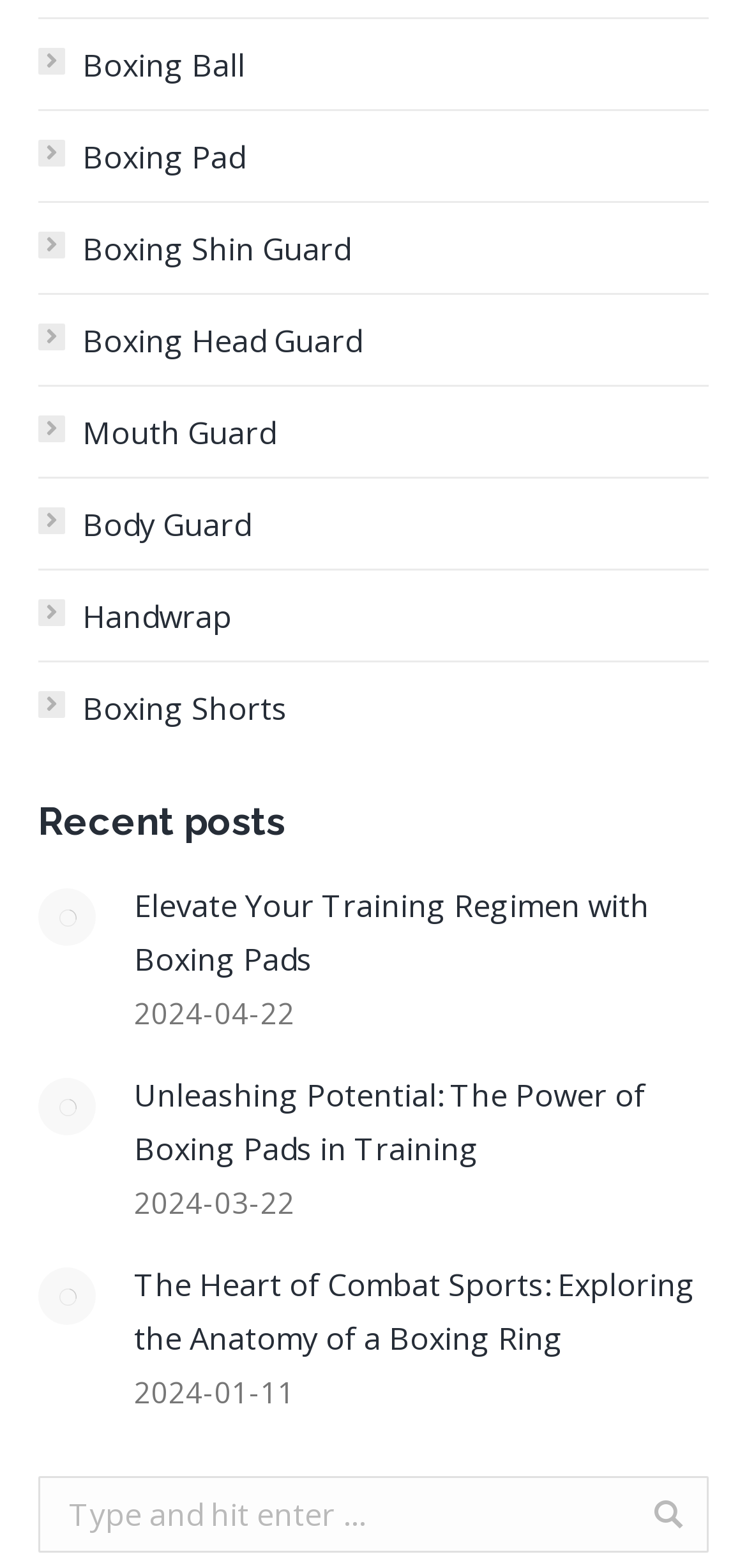What is the first boxing equipment listed?
Using the details shown in the screenshot, provide a comprehensive answer to the question.

The first boxing equipment listed is 'Boxing Ball' which is a link element with the text 'Boxing Ball ' and has a bounding box coordinate of [0.051, 0.025, 0.328, 0.059].